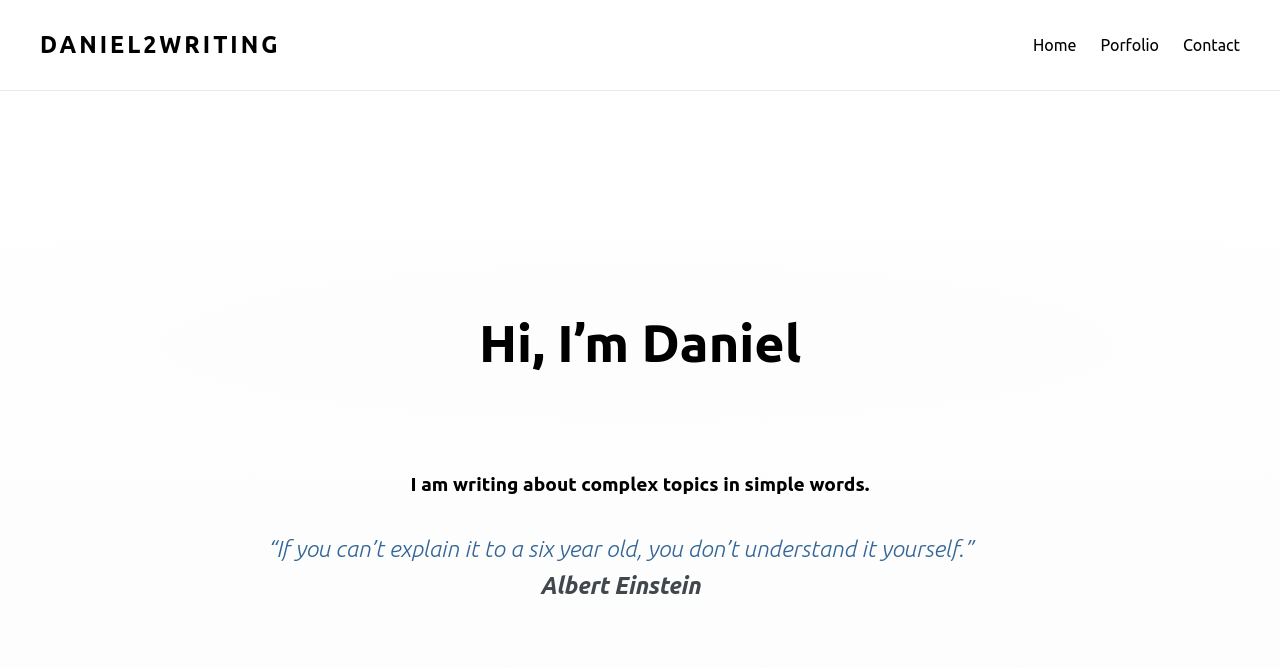Generate an in-depth caption that captures all aspects of the webpage.

The webpage is a personal website, specifically the homepage of Daniel, a WordPress and Crypto content creator. At the top left, there is a link to the website's title, "DANIEL2WRITING". On the top right, there is a navigation menu with three links: "Home", "Portfolio", and "Contact", which are aligned horizontally.

Below the navigation menu, there is a large heading that reads "Hi, I’m Daniel". This heading takes up most of the width of the page. Underneath the heading, there is a paragraph of text that describes Daniel's writing style, stating that he writes about complex topics in simple words.

Further down the page, there is a blockquote that contains a famous quote by Albert Einstein, "“If you can’t explain it to a six year old, you don’t understand it yourself.”". The quote is attributed to Einstein, whose name is written below the quote. The blockquote takes up most of the width of the page, similar to the heading above.